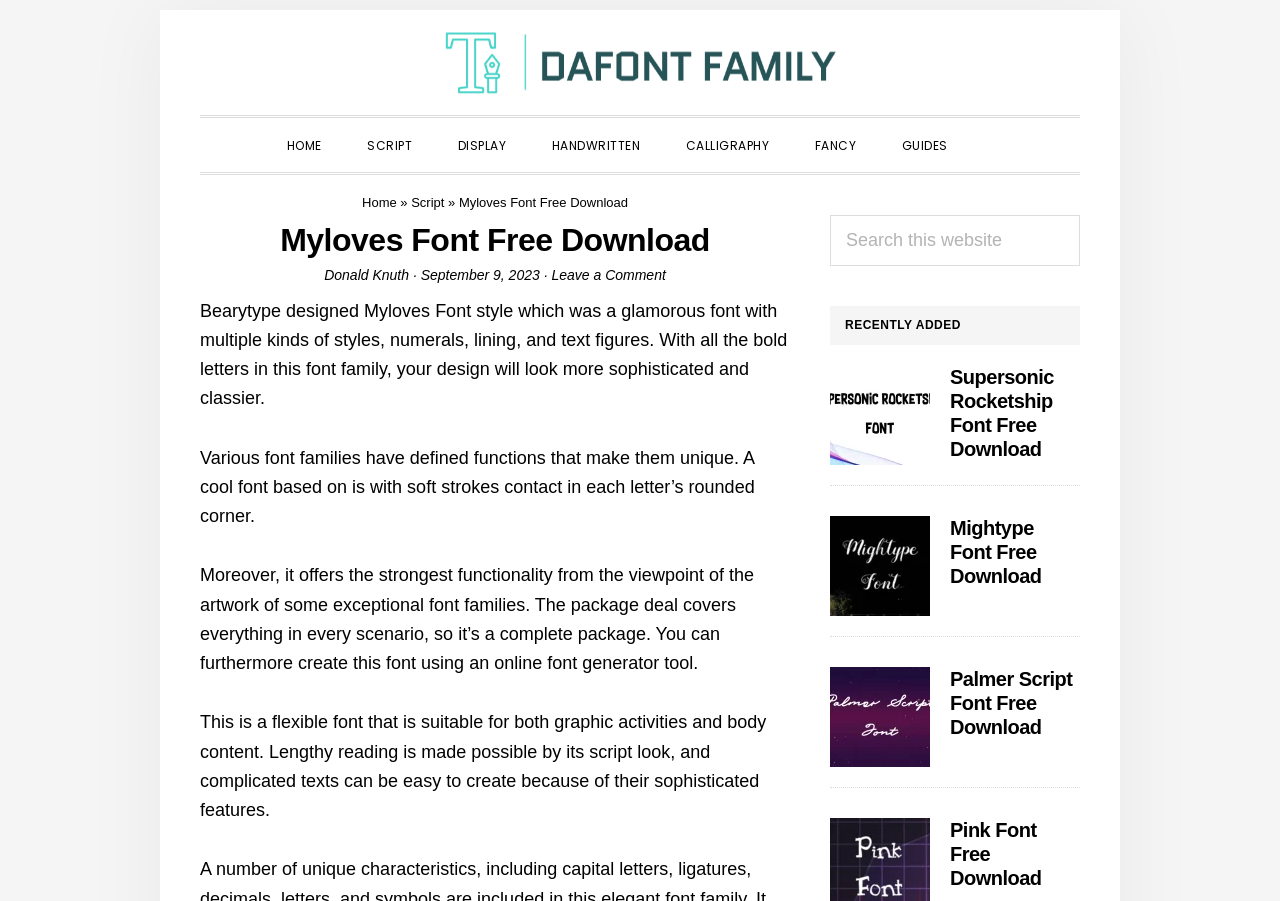What is the category of the font family that the Myloves Font is based on?
Please use the visual content to give a single word or phrase answer.

Script